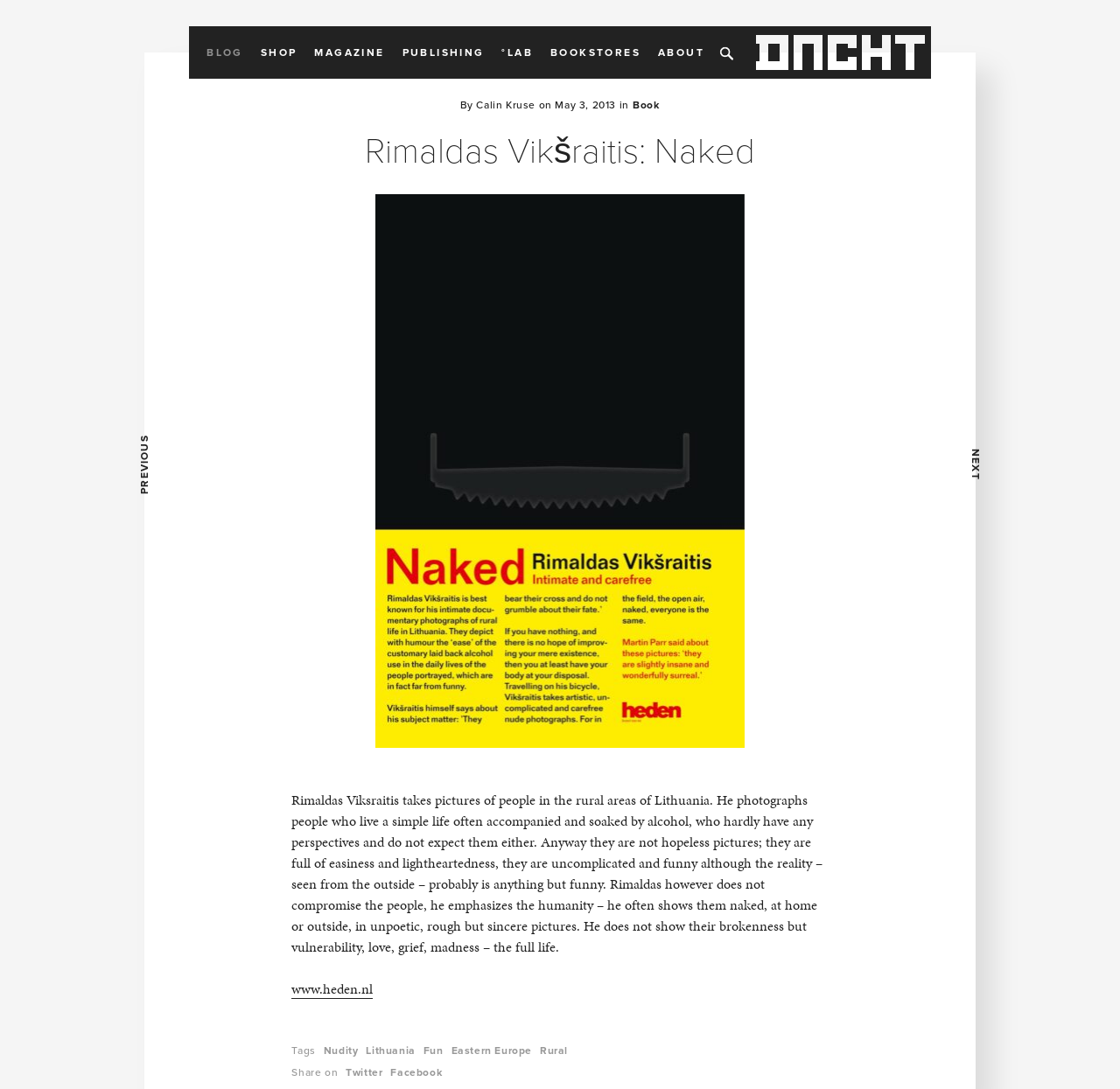Identify and provide the bounding box coordinates of the UI element described: "parent_node: Search name="keys" placeholder="Search"". The coordinates should be formatted as [left, top, right, bottom], with each number being a float between 0 and 1.

None